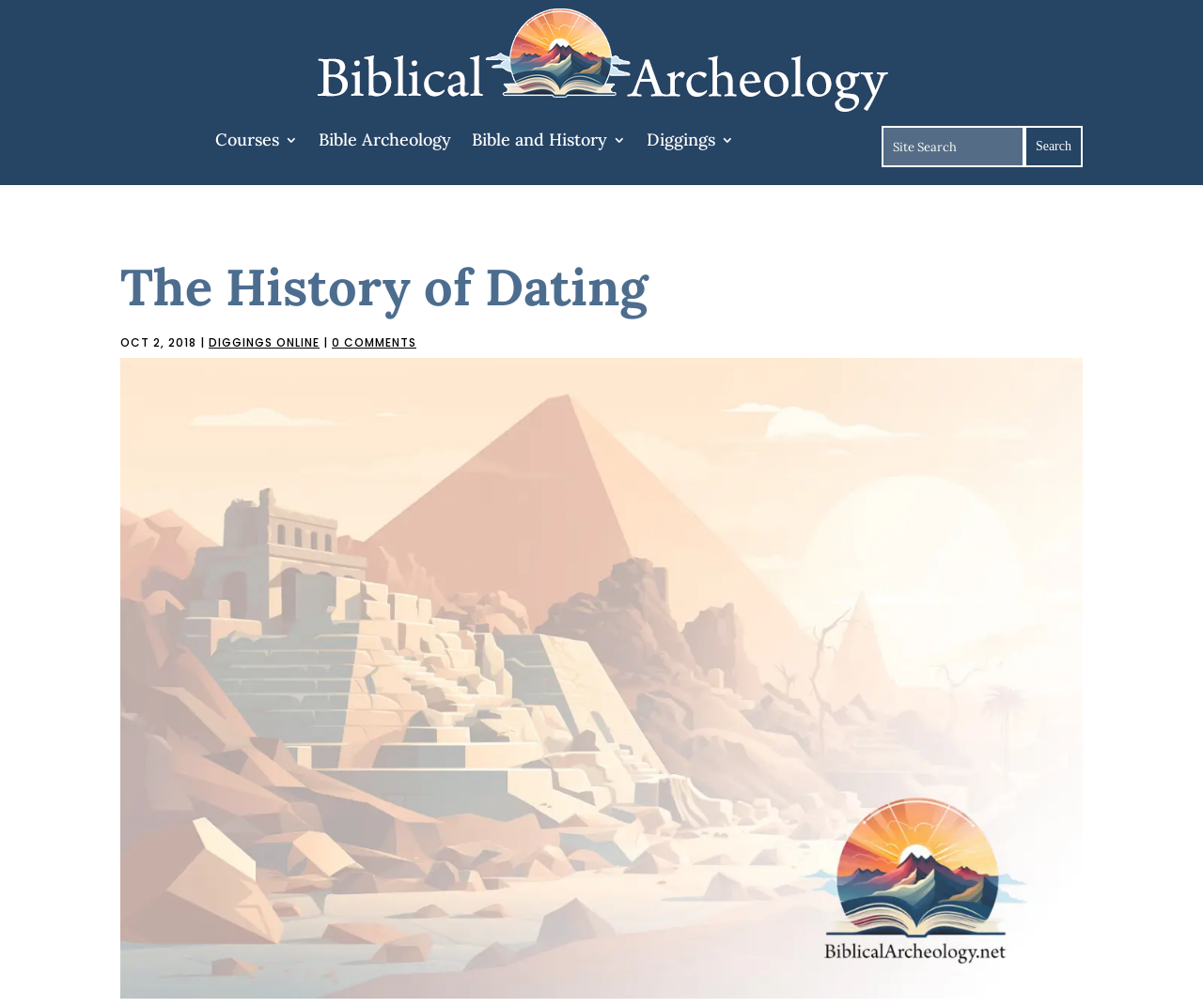Identify the bounding box coordinates for the region of the element that should be clicked to carry out the instruction: "view the Courses page". The bounding box coordinates should be four float numbers between 0 and 1, i.e., [left, top, right, bottom].

[0.179, 0.132, 0.248, 0.153]